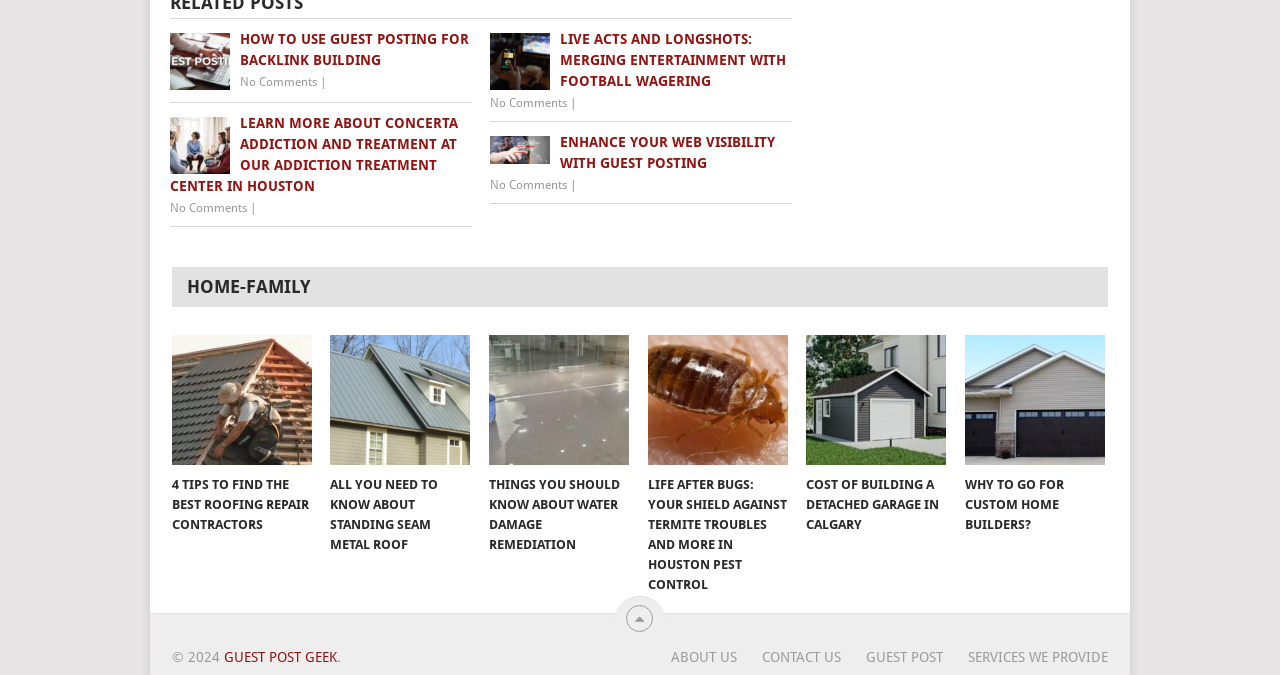Could you indicate the bounding box coordinates of the region to click in order to complete this instruction: "Check the copyright information".

[0.134, 0.962, 0.175, 0.985]